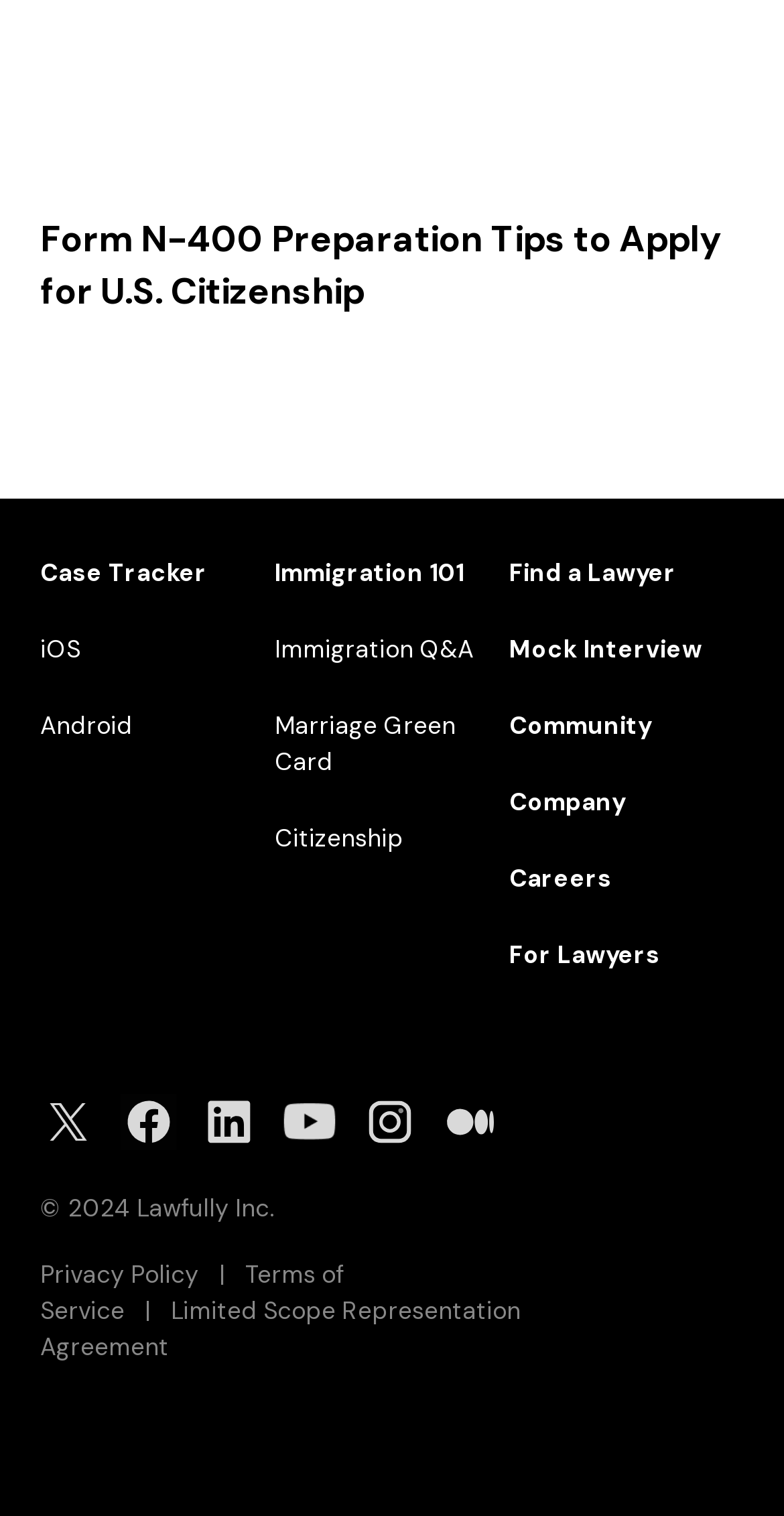Answer the question using only one word or a concise phrase: What is the company name?

Lawfully Inc.